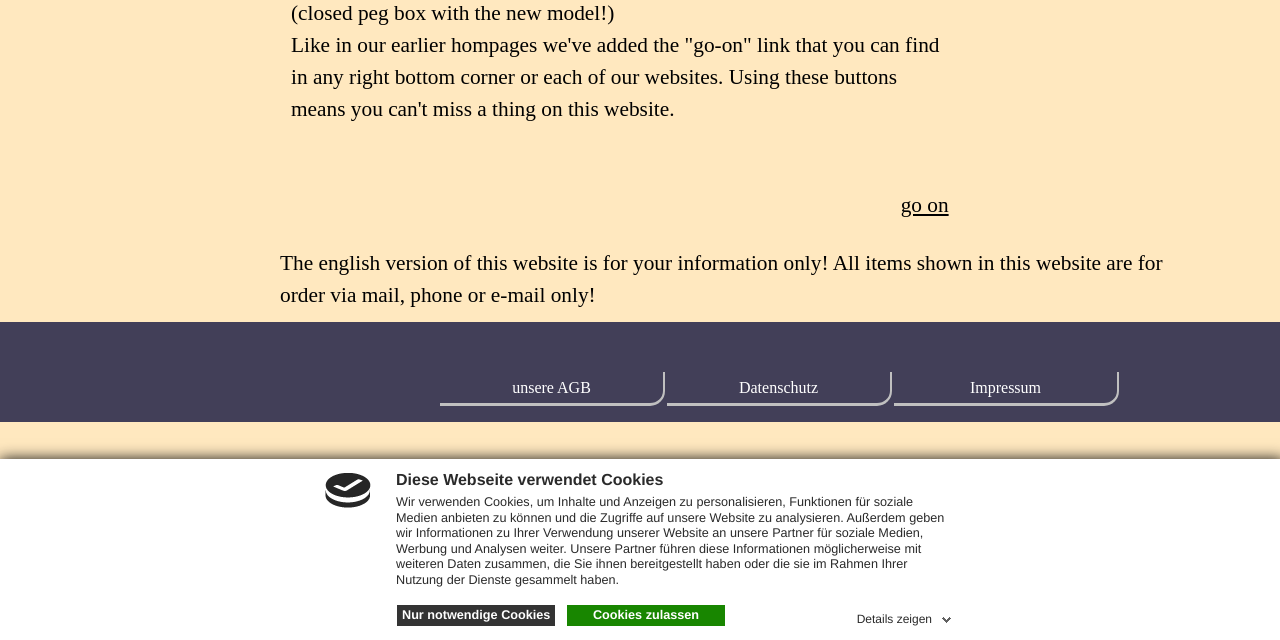Given the following UI element description: "go on", find the bounding box coordinates in the webpage screenshot.

[0.704, 0.302, 0.741, 0.339]